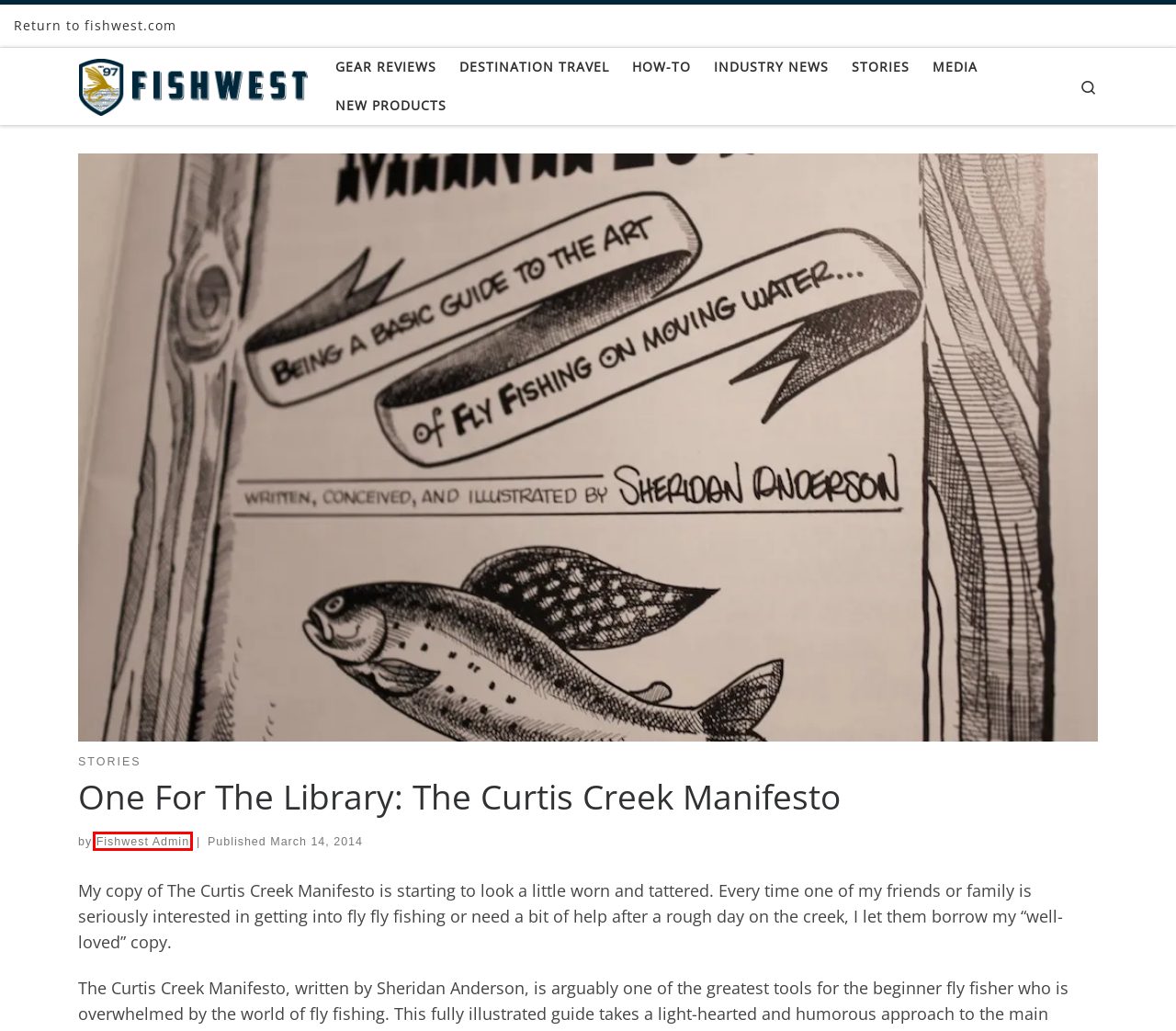Using the screenshot of a webpage with a red bounding box, pick the webpage description that most accurately represents the new webpage after the element inside the red box is clicked. Here are the candidates:
A. Gear Reviews Archives - blog.fishwest.com
B. Industry News Archives - blog.fishwest.com
C. Destination Travel Archives - blog.fishwest.com
D. blog.fishwest.com - All Things Fly Fishing
E. Stories Archives - blog.fishwest.com
F. Fishwest Admin, Author at blog.fishwest.com
G. New Products Archives - blog.fishwest.com
H. March 14, 2014 - blog.fishwest.com

F